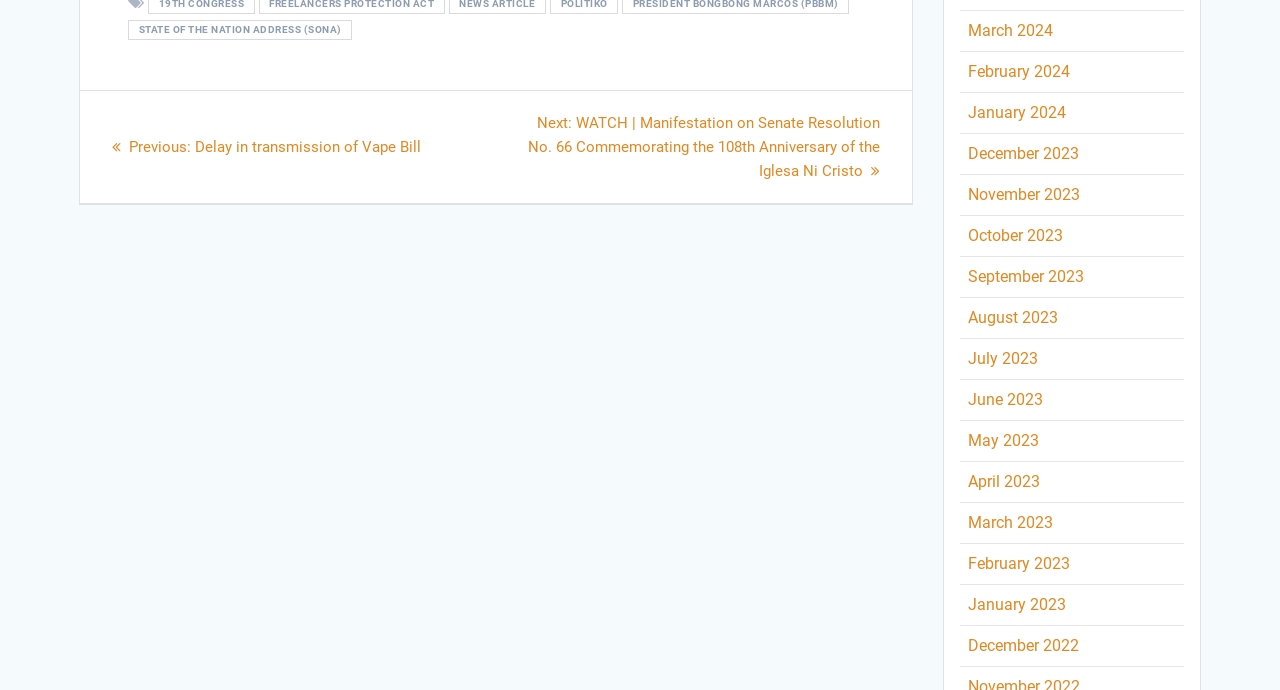Identify the bounding box coordinates for the region of the element that should be clicked to carry out the instruction: "View previous post". The bounding box coordinates should be four float numbers between 0 and 1, i.e., [left, top, right, bottom].

[0.088, 0.201, 0.329, 0.227]